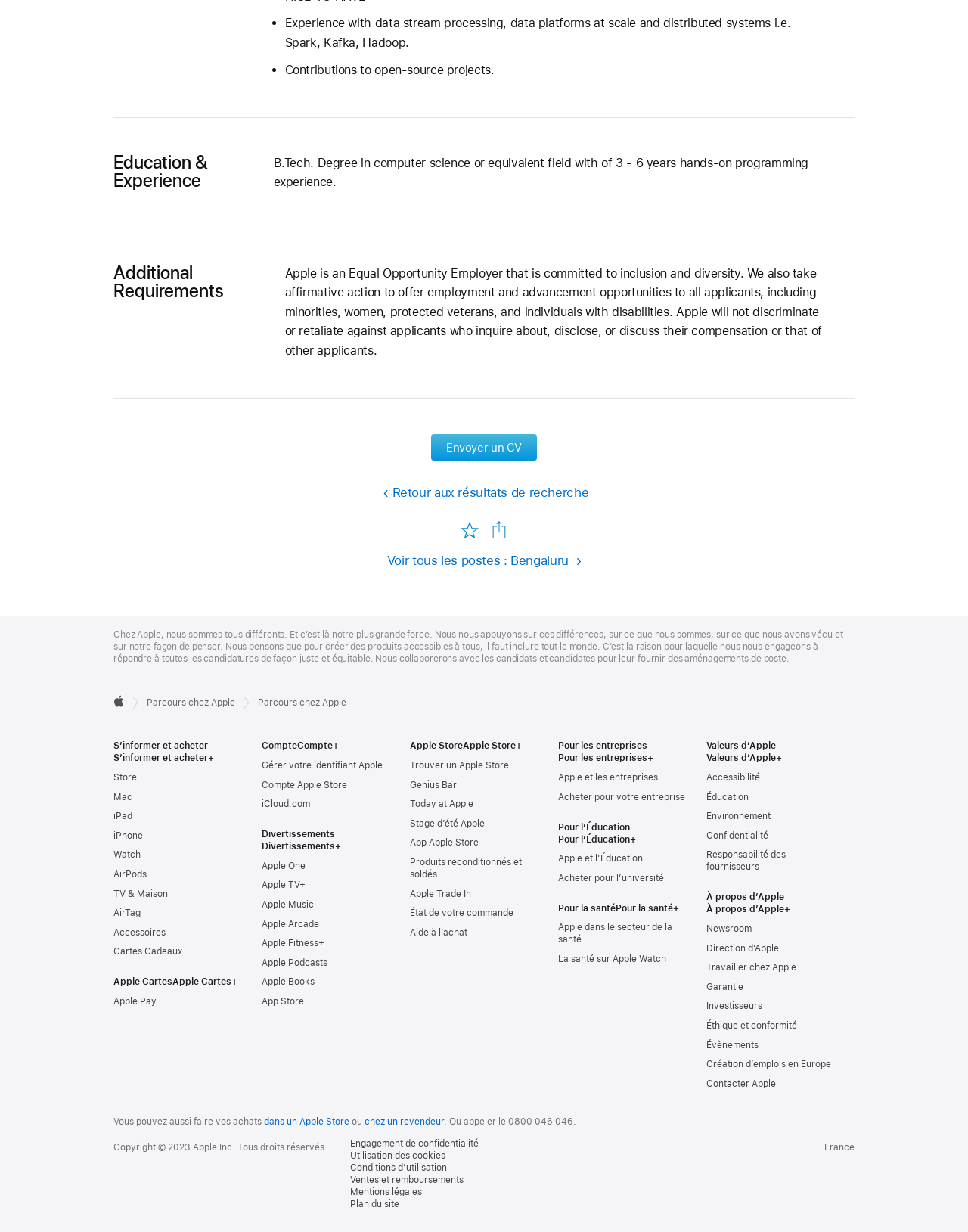Please mark the clickable region by giving the bounding box coordinates needed to complete this instruction: "View job details".

[0.445, 0.352, 0.555, 0.374]